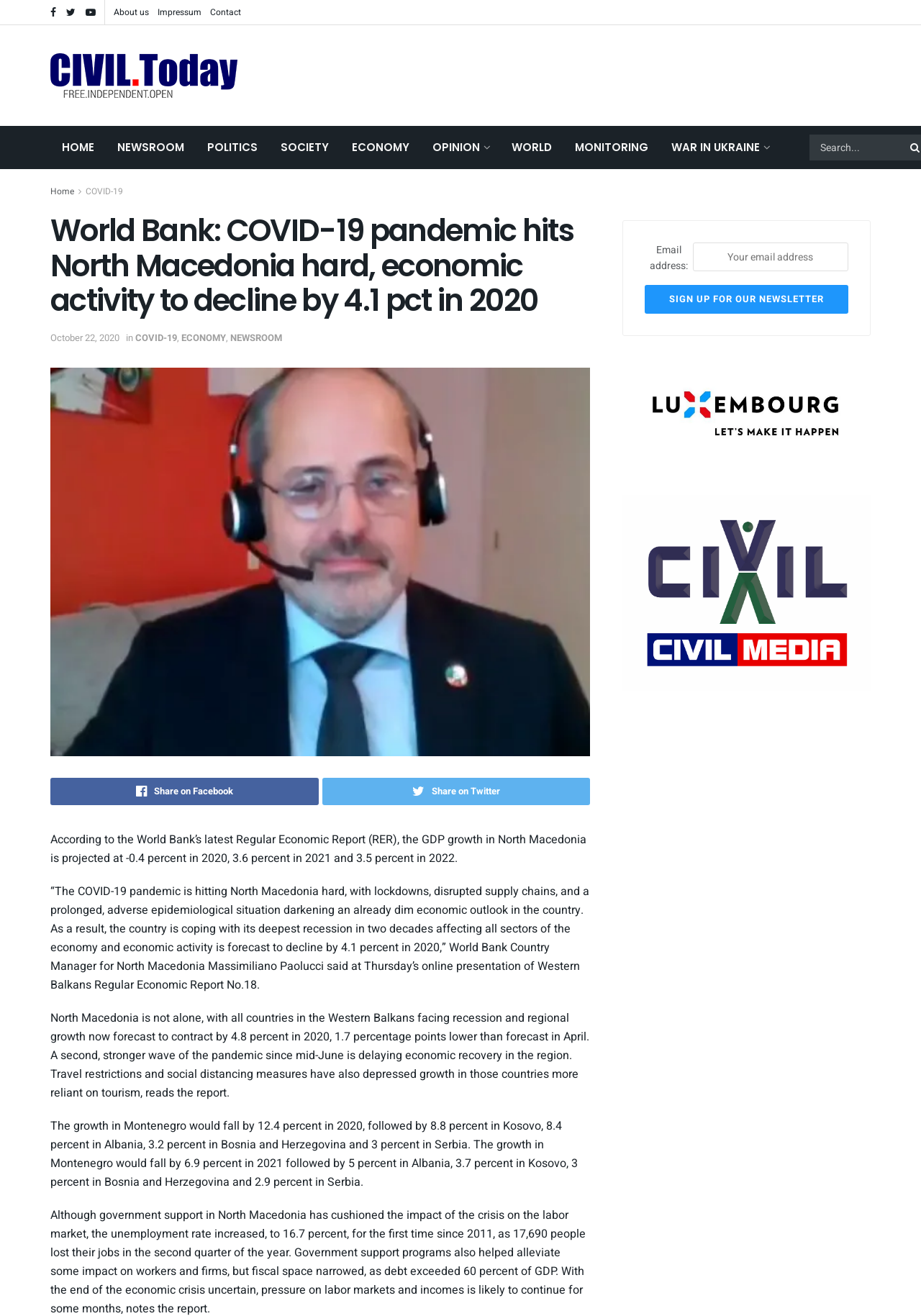Using the element description: "value="Sign up for our newsletter"", determine the bounding box coordinates. The coordinates should be in the format [left, top, right, bottom], with values between 0 and 1.

[0.7, 0.216, 0.921, 0.238]